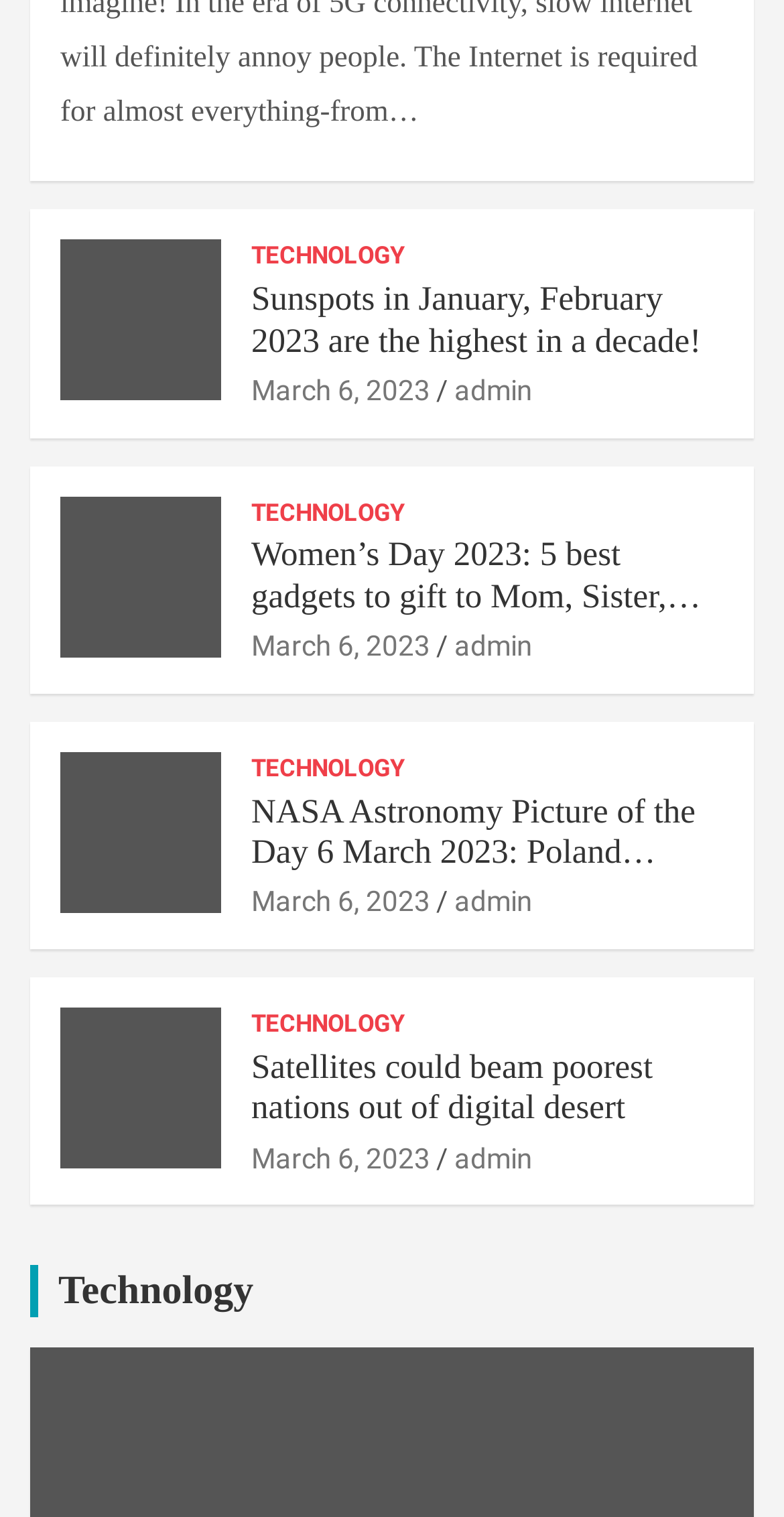Pinpoint the bounding box coordinates of the clickable area necessary to execute the following instruction: "Explore NASA Astronomy Picture of the Day". The coordinates should be given as four float numbers between 0 and 1, namely [left, top, right, bottom].

[0.321, 0.522, 0.923, 0.576]